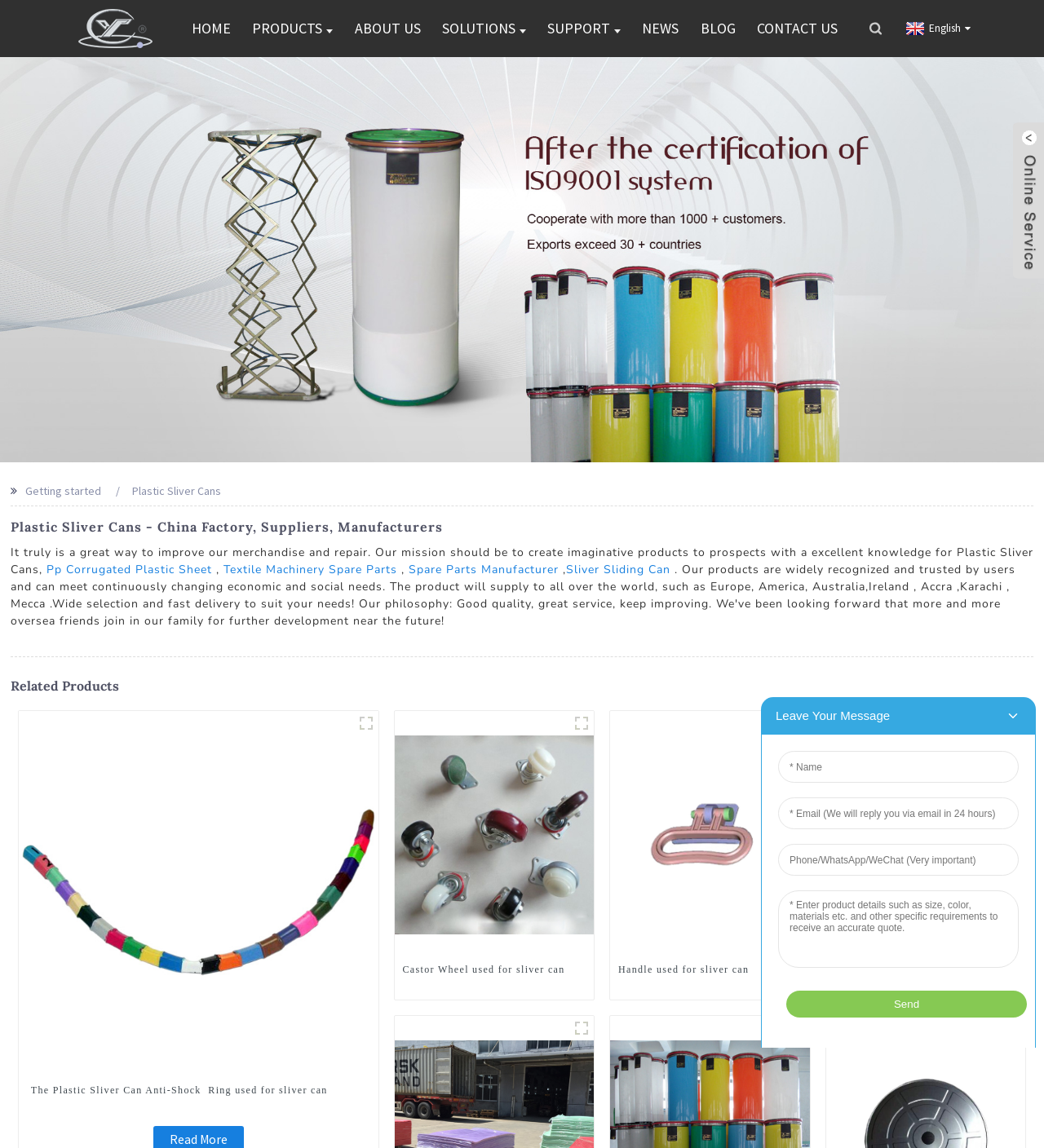Based on the visual content of the image, answer the question thoroughly: What is the purpose of the 'SOLUTIONS' section?

The 'SOLUTIONS' section appears to be showcasing related products, such as Pp Corrugated Plastic Sheet, Textile Machinery Spare Parts, and Spare Parts Manufacturer, which are likely solutions or products offered by the company.